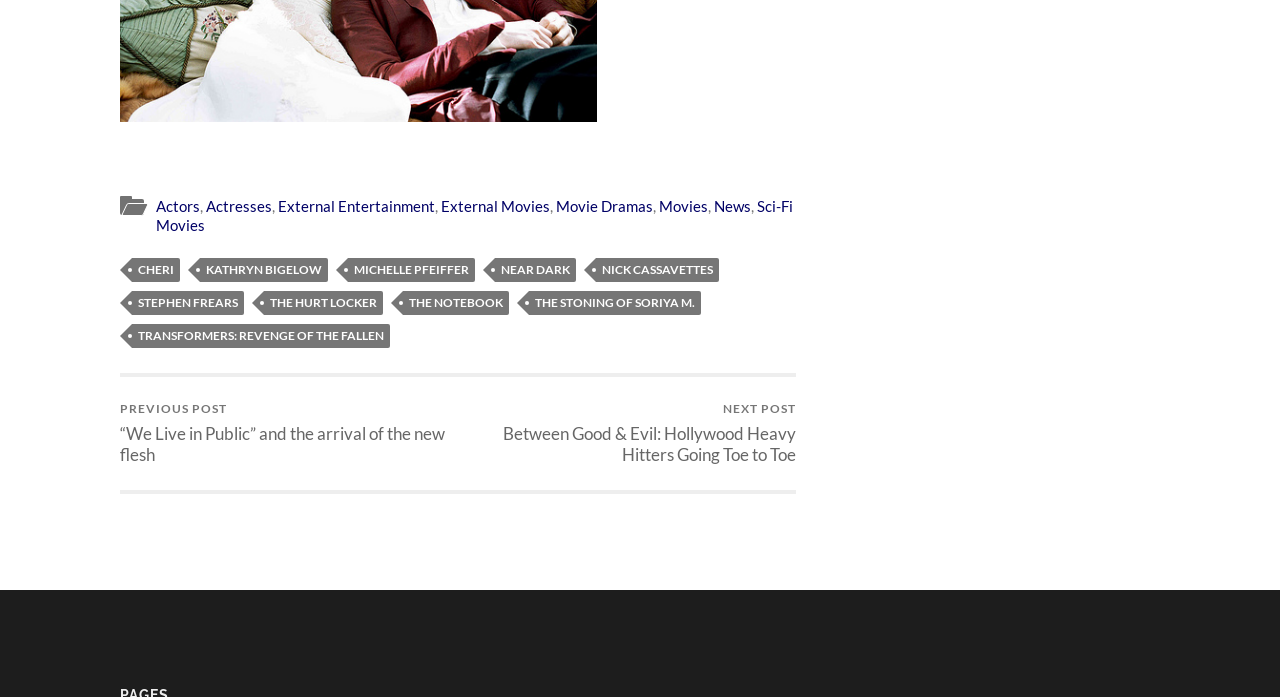Find the bounding box coordinates of the element's region that should be clicked in order to follow the given instruction: "Go to the page of Sci-Fi Movies". The coordinates should consist of four float numbers between 0 and 1, i.e., [left, top, right, bottom].

[0.122, 0.283, 0.62, 0.335]